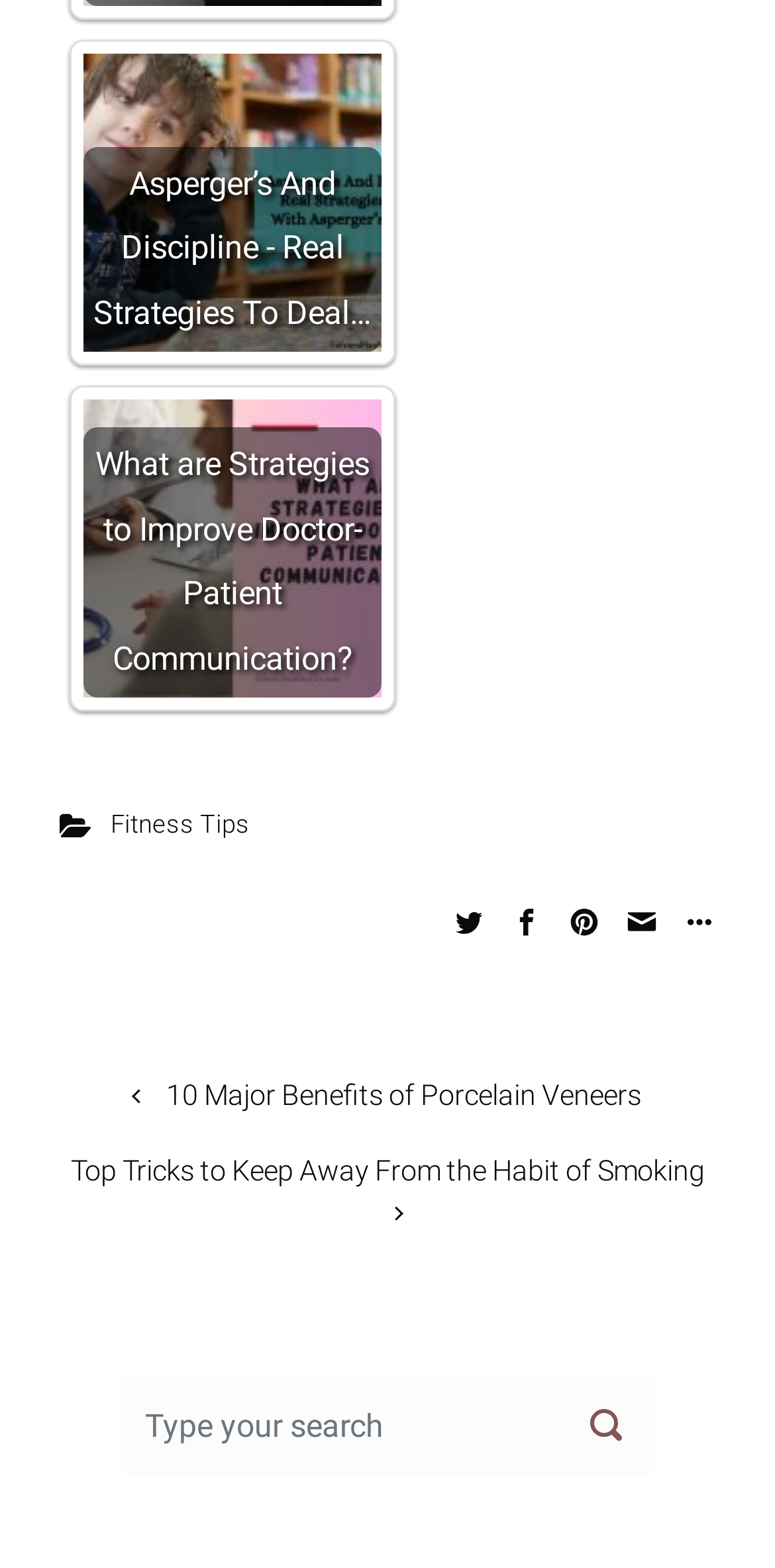Identify the bounding box coordinates for the element you need to click to achieve the following task: "Search for investigators". The coordinates must be four float values ranging from 0 to 1, formatted as [left, top, right, bottom].

None